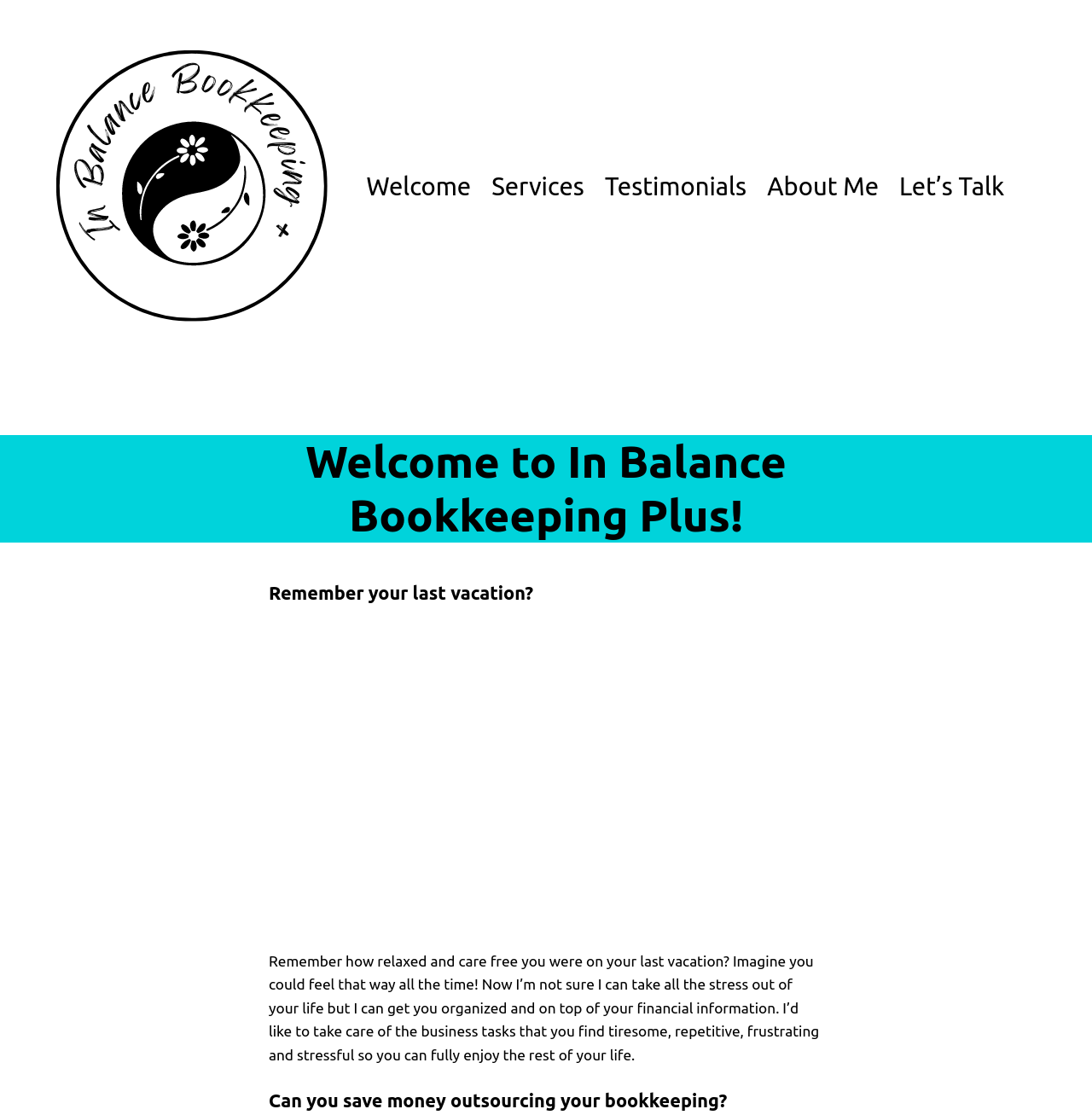Locate the bounding box of the user interface element based on this description: "About Me".

[0.702, 0.15, 0.805, 0.185]